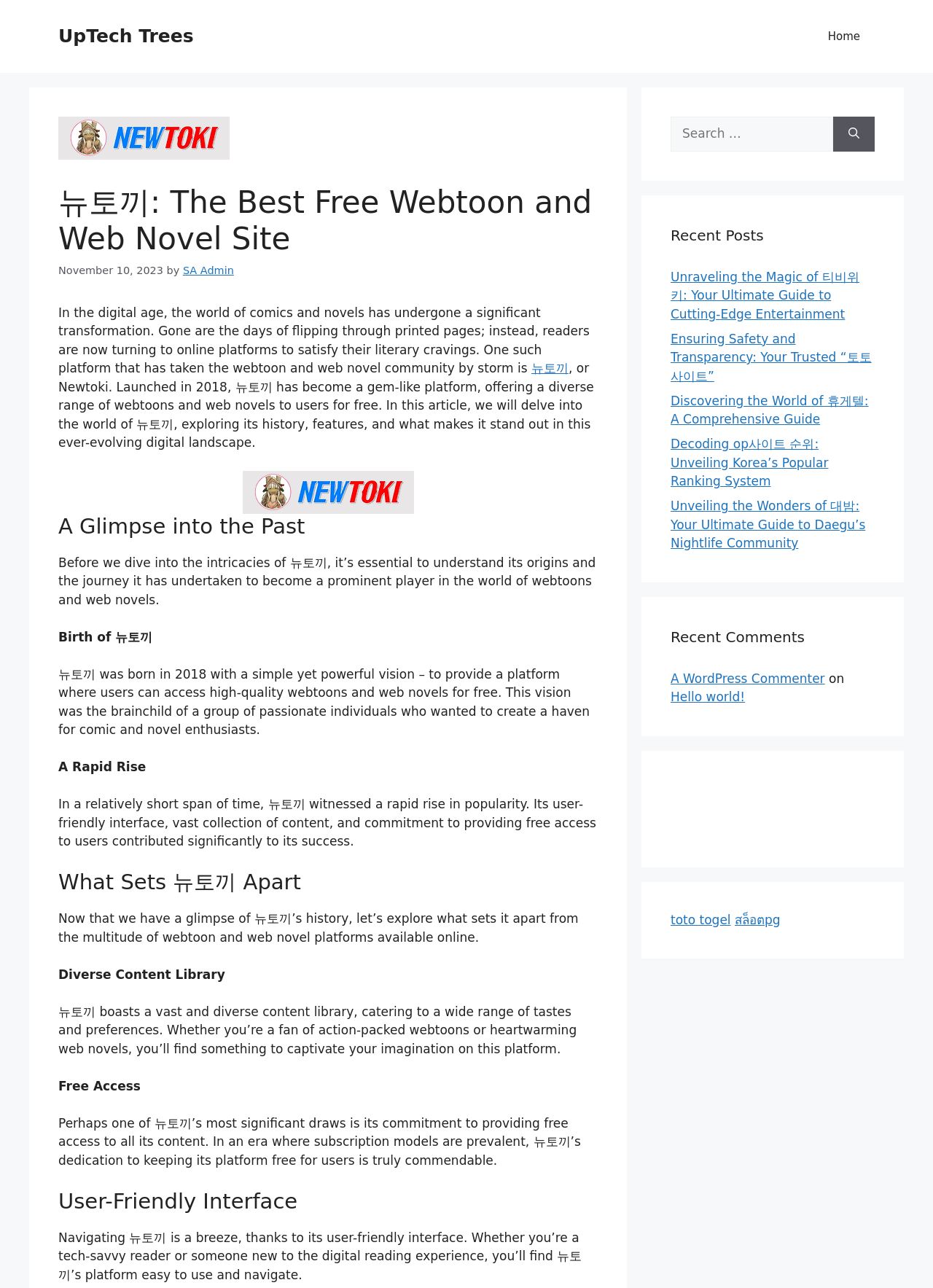What is the main feature of 뉴토끼?
Use the screenshot to answer the question with a single word or phrase.

Free access